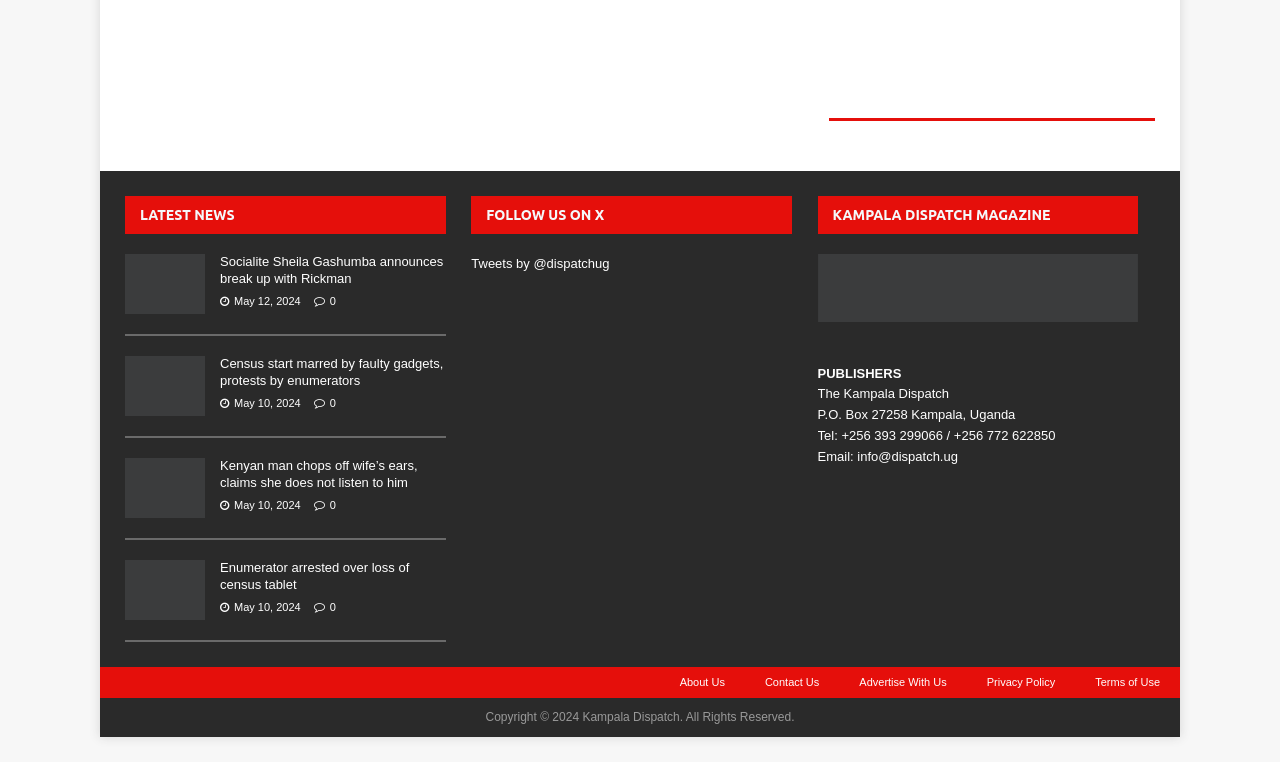Find the bounding box coordinates of the clickable element required to execute the following instruction: "Contact the publisher". Provide the coordinates as four float numbers between 0 and 1, i.e., [left, top, right, bottom].

[0.657, 0.562, 0.737, 0.581]